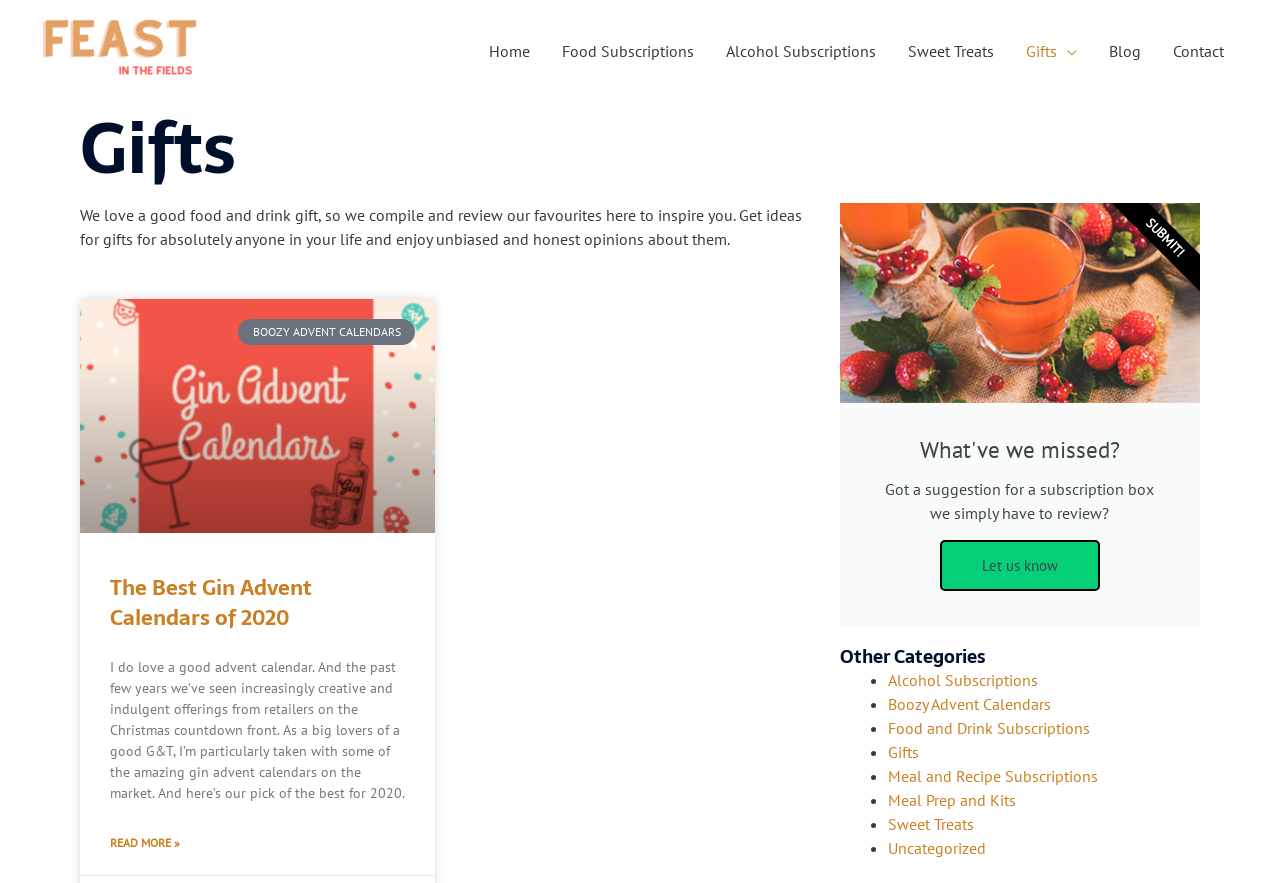Identify the bounding box coordinates of the clickable region to carry out the given instruction: "Submit a suggestion for a subscription box".

[0.734, 0.612, 0.859, 0.669]